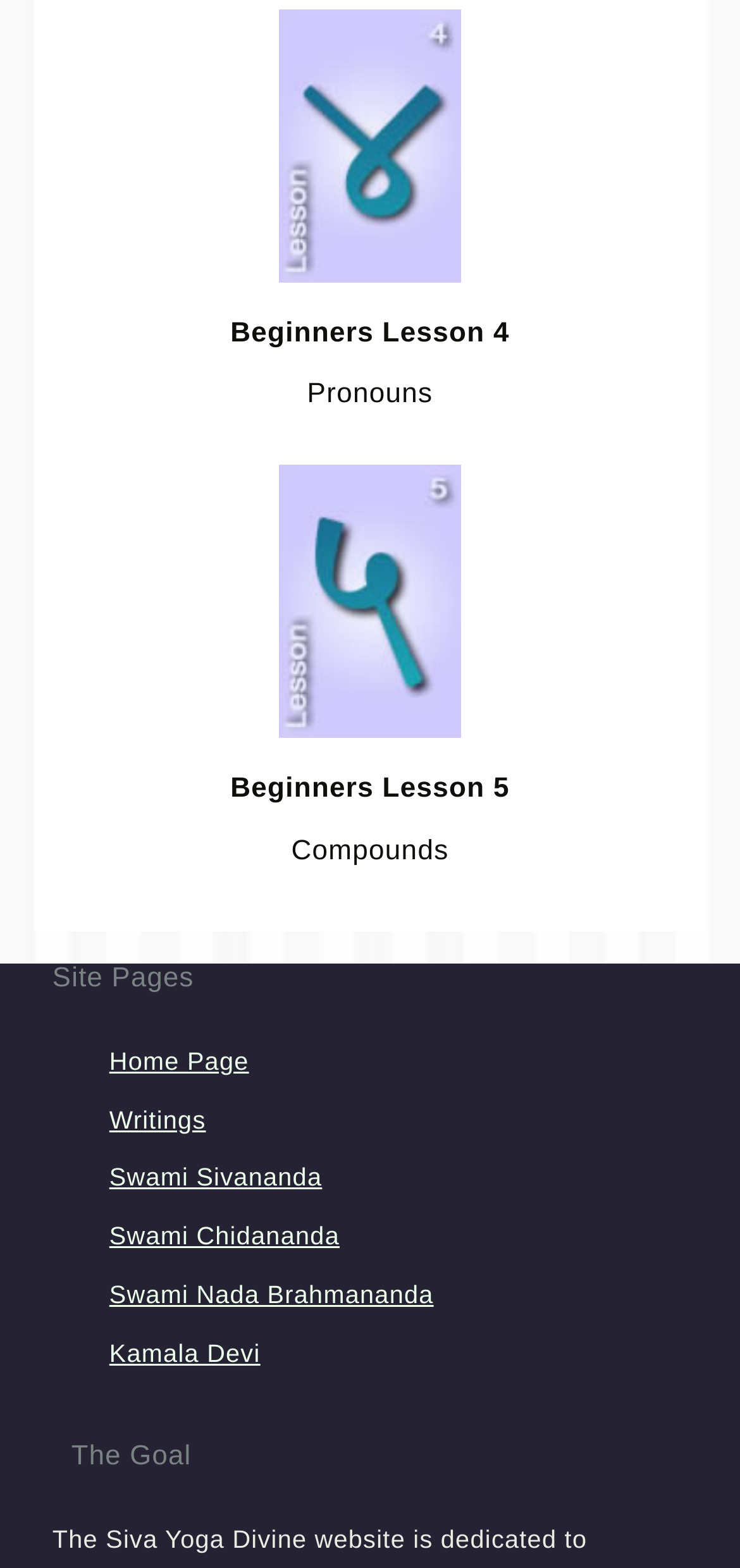Please find the bounding box coordinates of the element's region to be clicked to carry out this instruction: "go to Home Page".

[0.148, 0.668, 0.336, 0.686]